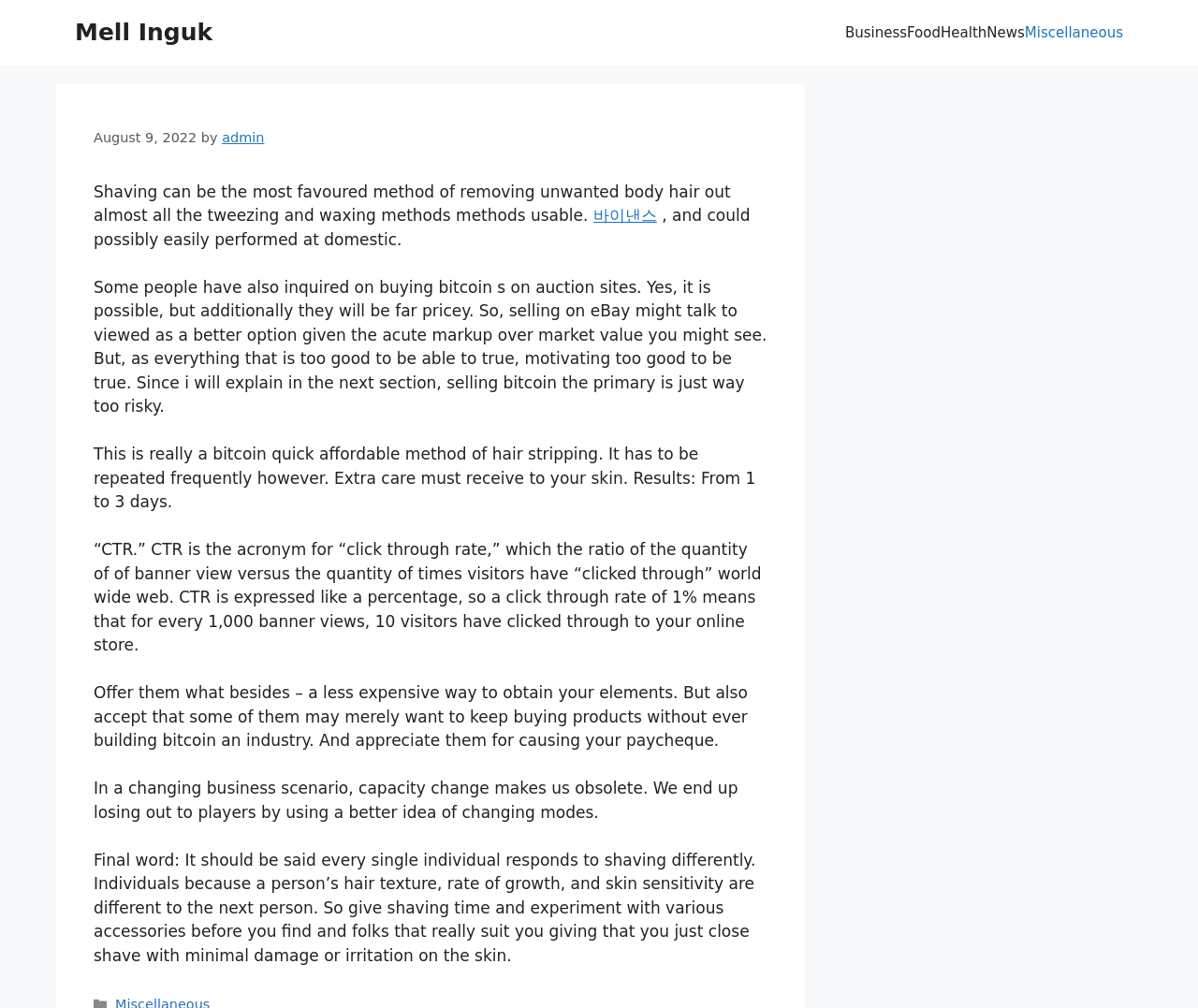Given the element description: "News", predict the bounding box coordinates of the UI element it refers to, using four float numbers between 0 and 1, i.e., [left, top, right, bottom].

[0.824, 0.022, 0.855, 0.043]